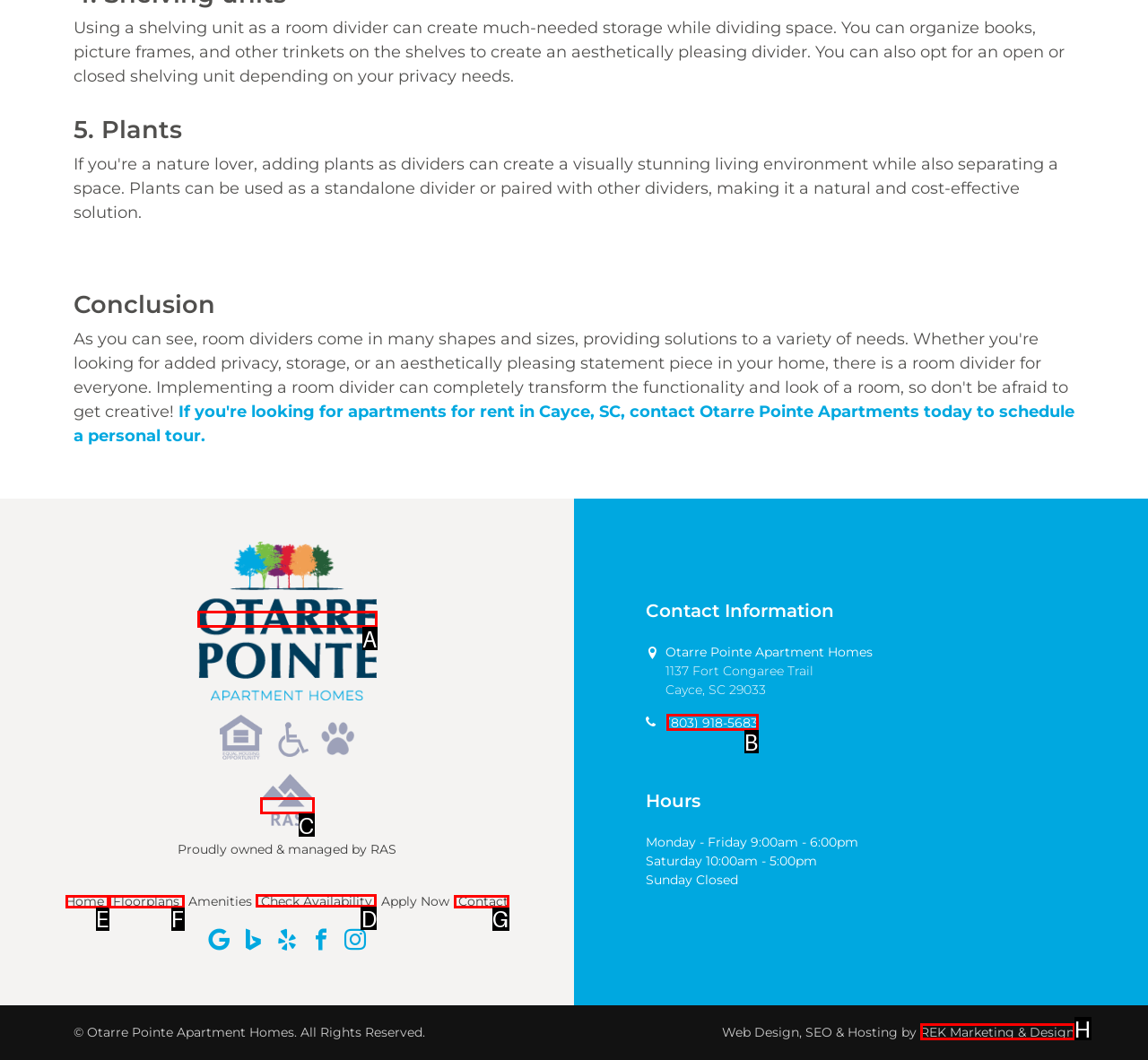Choose the HTML element that should be clicked to achieve this task: Check availability
Respond with the letter of the correct choice.

D